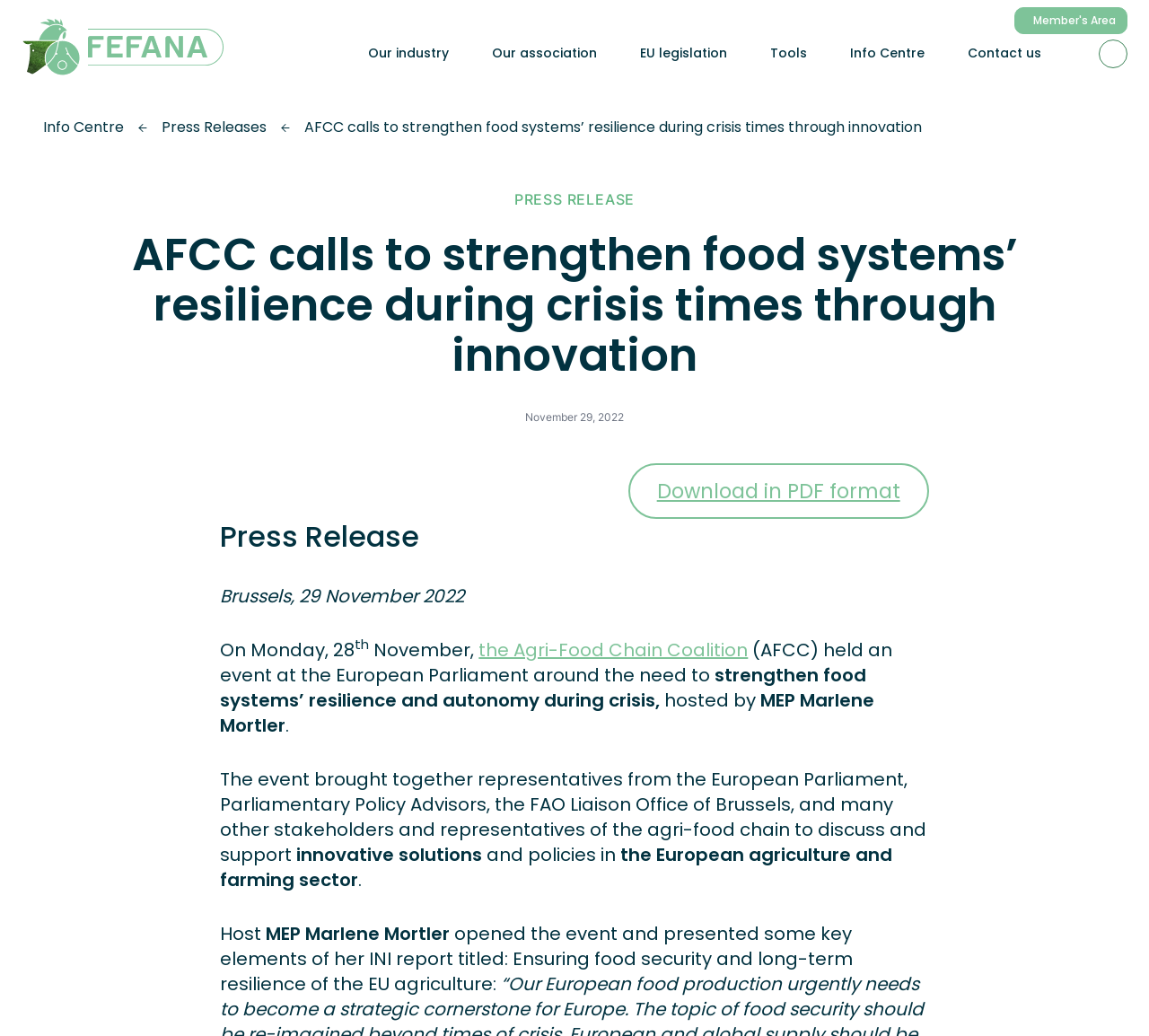Locate the bounding box coordinates of the element that should be clicked to execute the following instruction: "Go to the 'Member's Area'".

[0.883, 0.007, 0.981, 0.033]